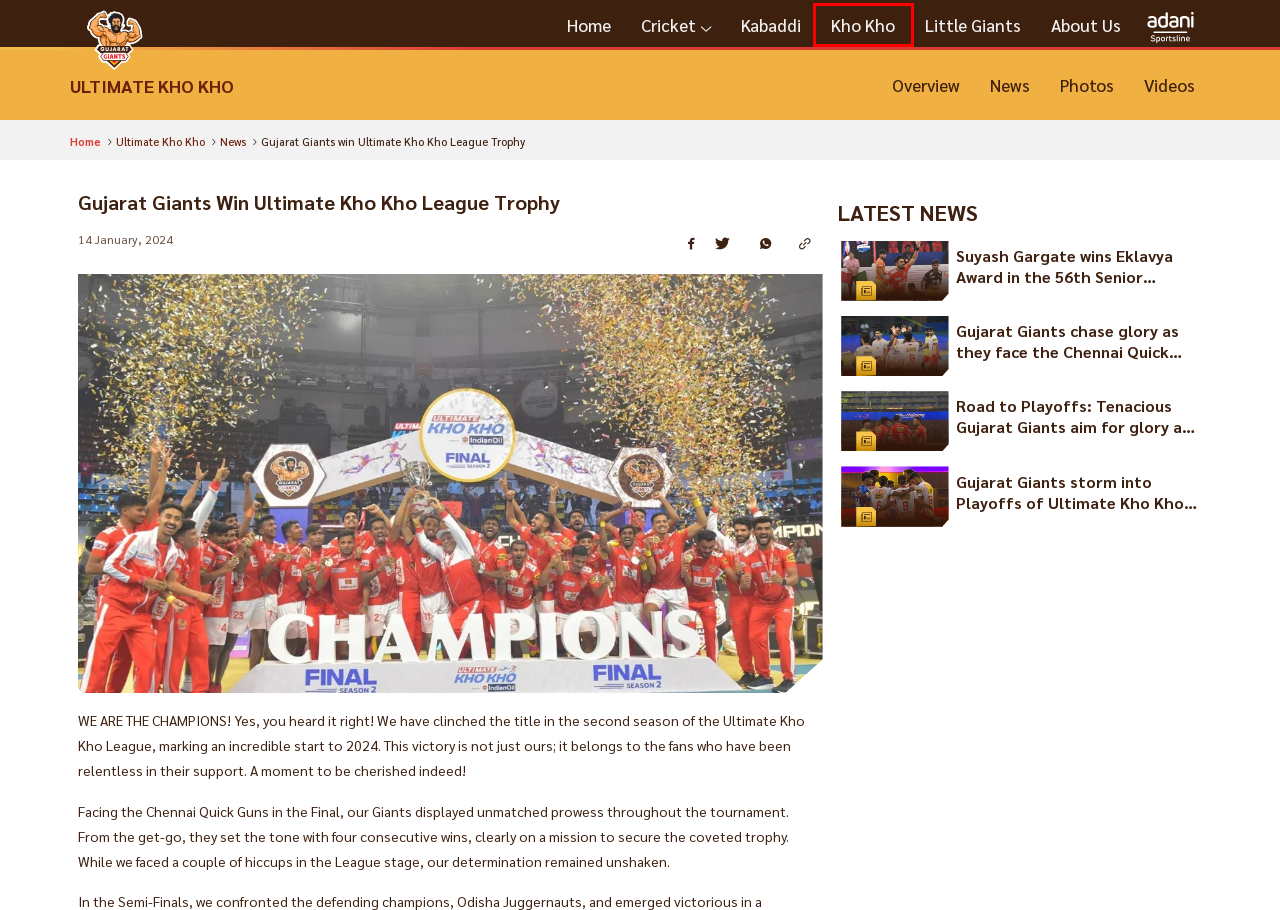Consider the screenshot of a webpage with a red bounding box and select the webpage description that best describes the new page that appears after clicking the element inside the red box. Here are the candidates:
A. Gujarat Giants Pro Kabaddi team | Squad, stats, news, videos and more
B. Gujarat Giants Ultimate Kho Kho videos and highlights.
C. Gujarat Giants Ultimate Kho Kho news
D. Gujarat Giants Ultimate Kho Kho photos
E. Gujarat Giants Ultimate Kho Kho team | Squad, stats, news, videos and more
F. Gujarat Giants chase glory as they face the Chennai Quick Guns in the final of UKKL Season 2
G. Road to Playoffs: Tenacious Gujarat Giants aim for glory at UKK Season 2
H. Gujarat Giants | Official Website | Kabaddi, kho kho, cricket and more

E